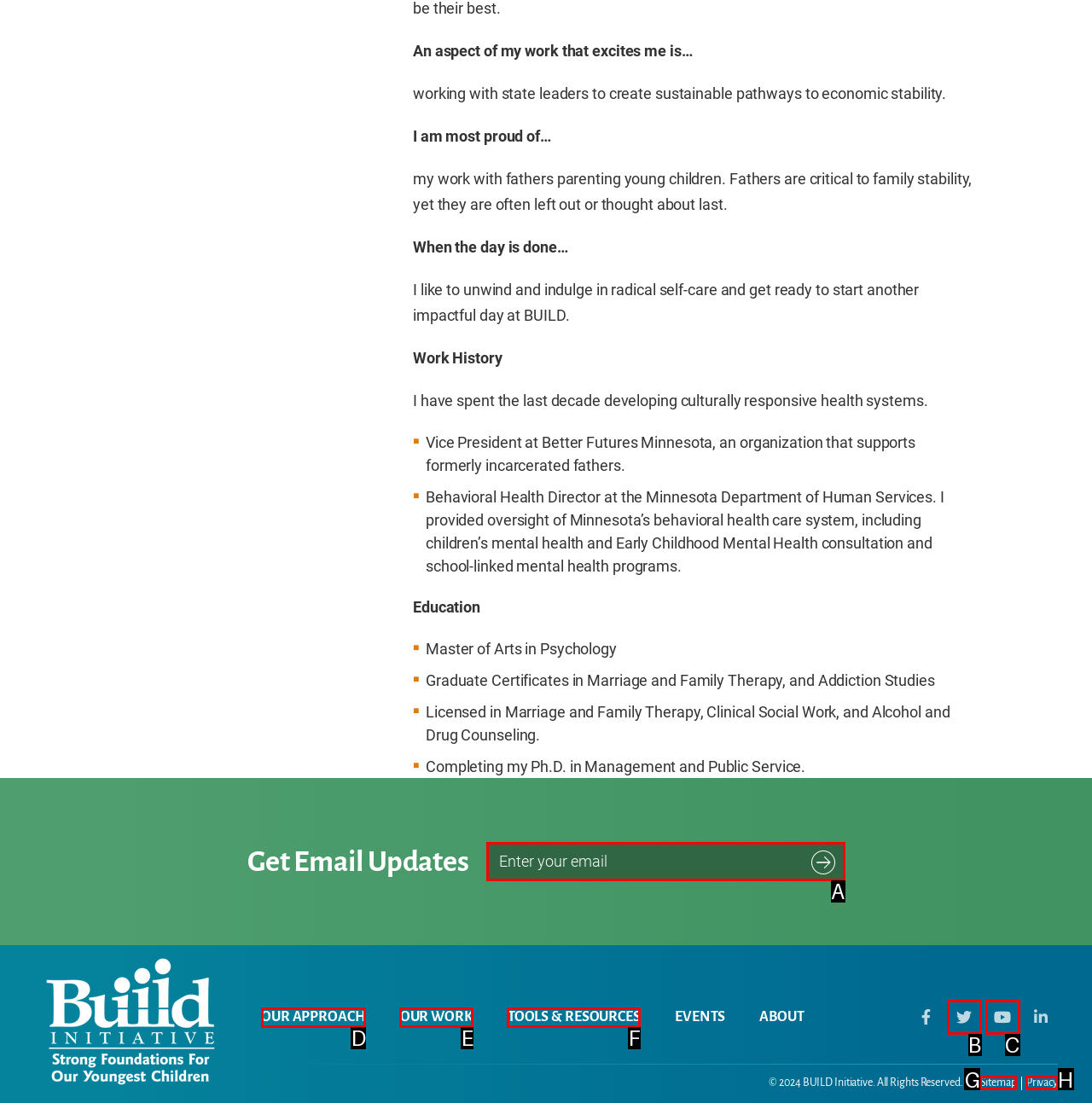Determine which UI element matches this description: name="input_1" placeholder="Enter your email"
Reply with the appropriate option's letter.

A